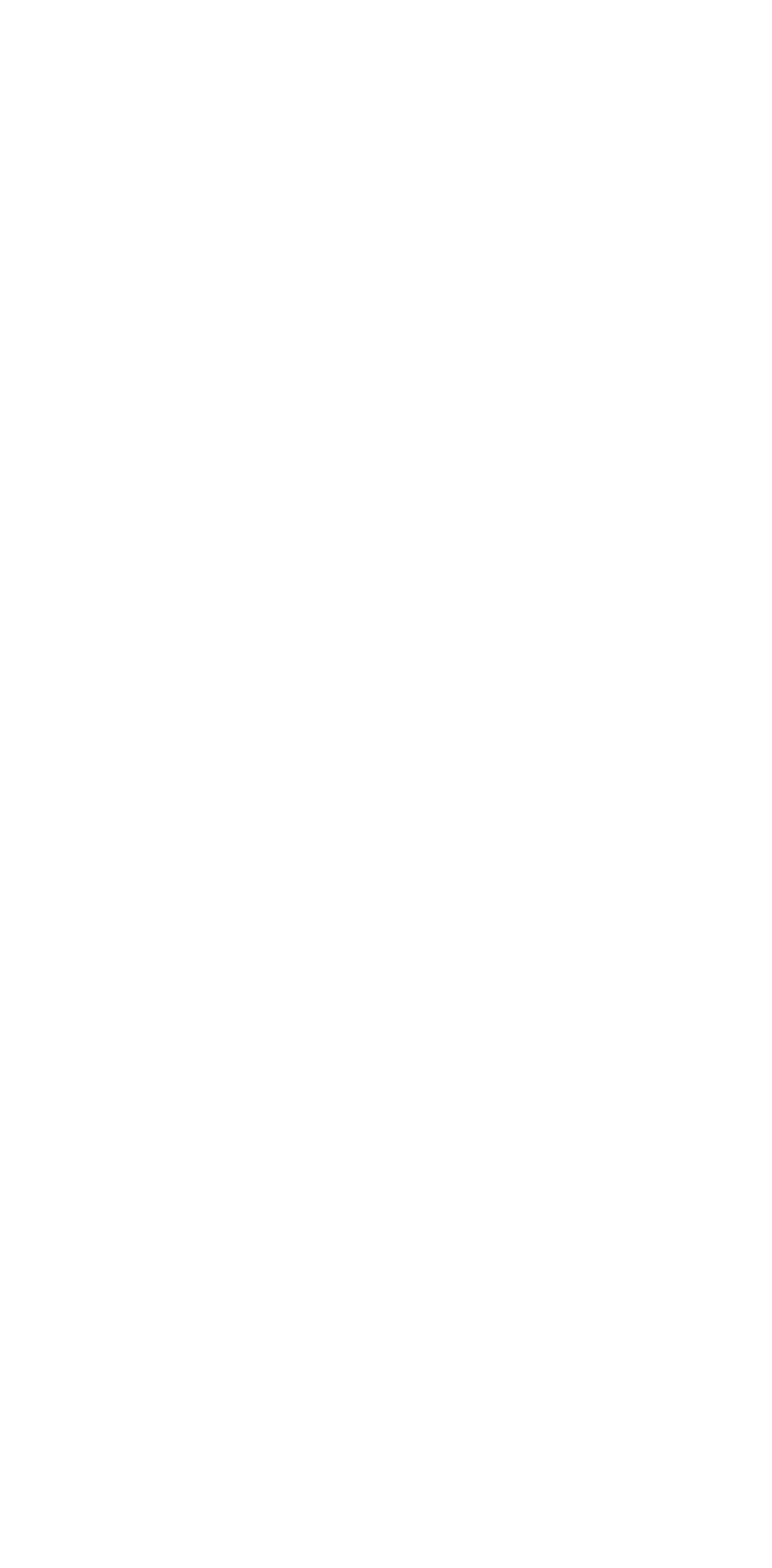What is the text above the 'Learn More' button?
Using the screenshot, give a one-word or short phrase answer.

Strategic Plan